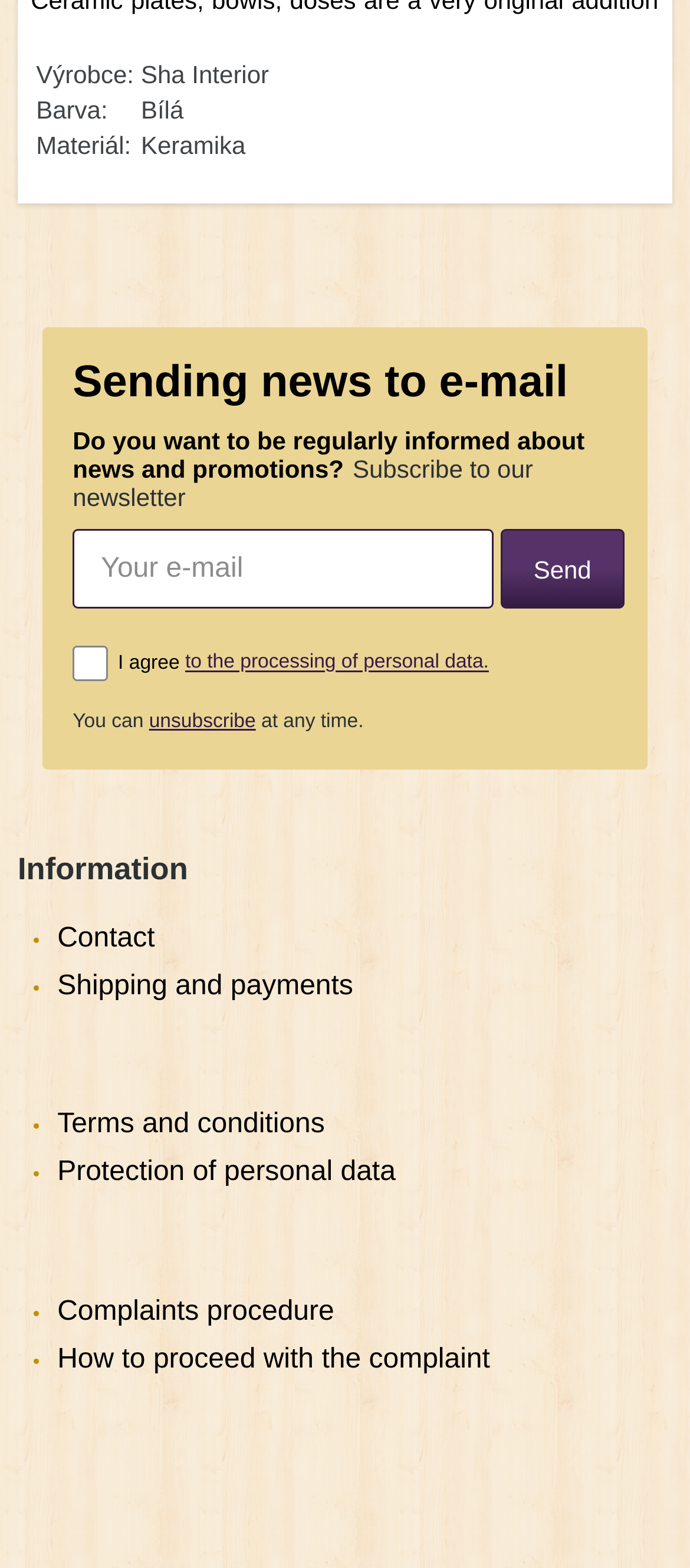Can you find the bounding box coordinates for the element that needs to be clicked to execute this instruction: "Enter your e-mail"? The coordinates should be given as four float numbers between 0 and 1, i.e., [left, top, right, bottom].

[0.105, 0.337, 0.715, 0.388]